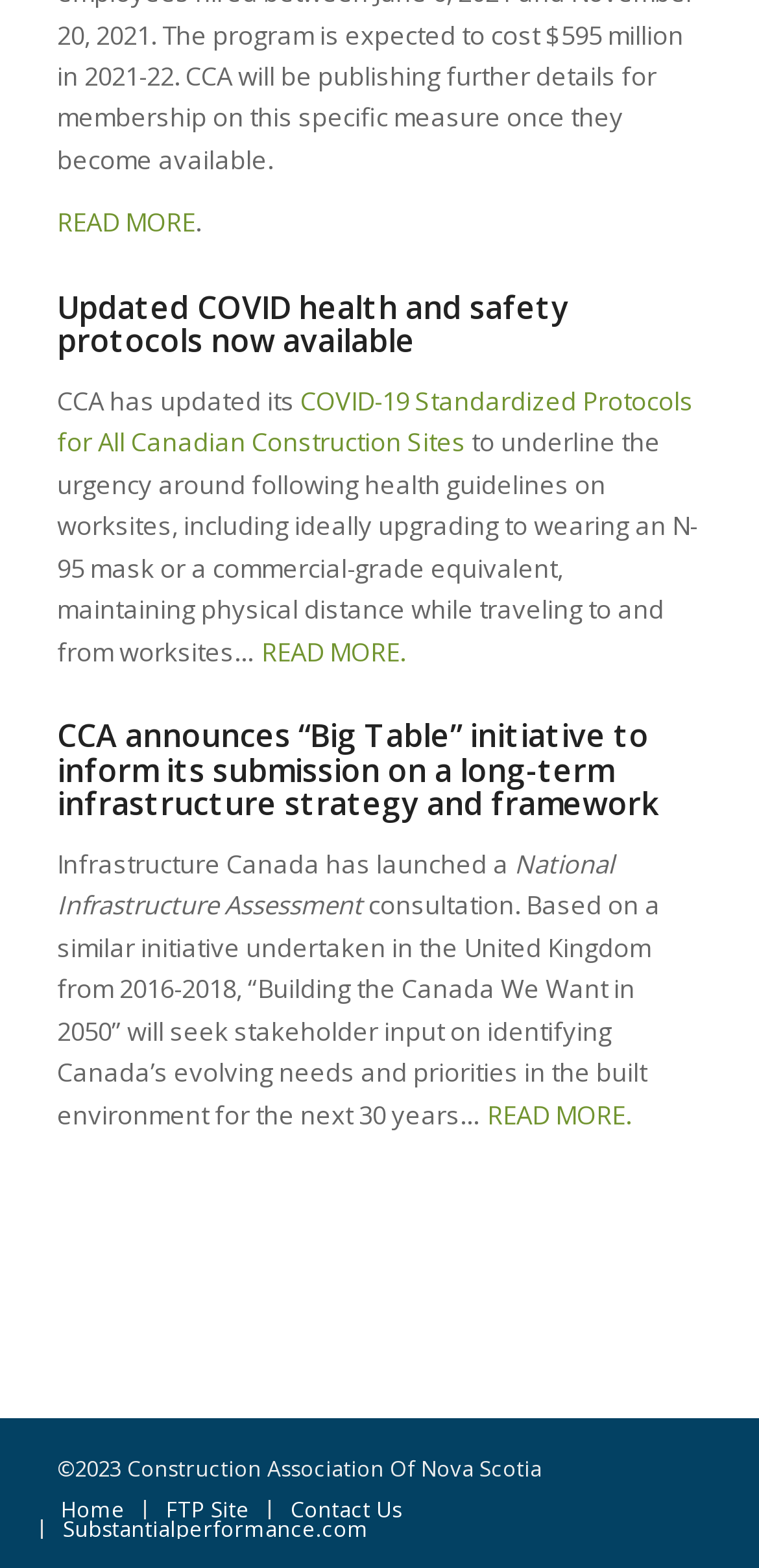Provide the bounding box coordinates for the specified HTML element described in this description: "READ MORE.". The coordinates should be four float numbers ranging from 0 to 1, in the format [left, top, right, bottom].

[0.344, 0.404, 0.534, 0.426]